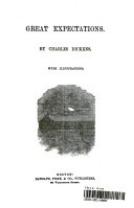Provide a comprehensive description of the image.

The image features the cover page of the classic novel "Great Expectations" by Charles Dickens. The title is prominently displayed at the top in bold font, along with the author's name directly underneath. The illustration on the cover is somewhat abstract but suggests a central figure or object, hinting at the story's themes of ambition and transformation. This book is recognized as one of Dickens' most celebrated works, known for its rich character development and intricate narrative. The design of the cover, coupled with the title, signifies its literary importance and enduring popularity among readers.